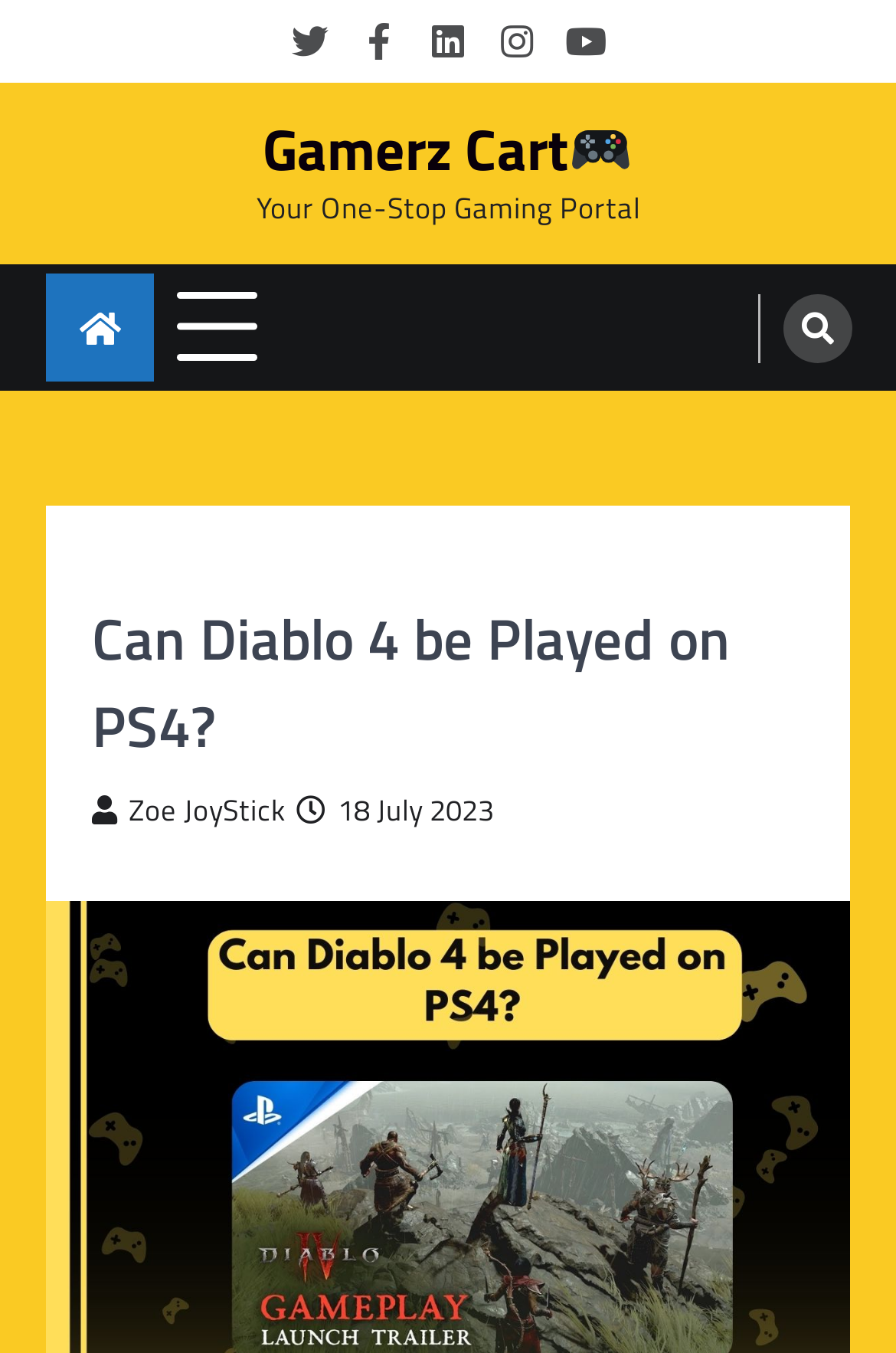What is the social media platform represented by the icon ''?
Look at the image and answer the question with a single word or phrase.

YouTube